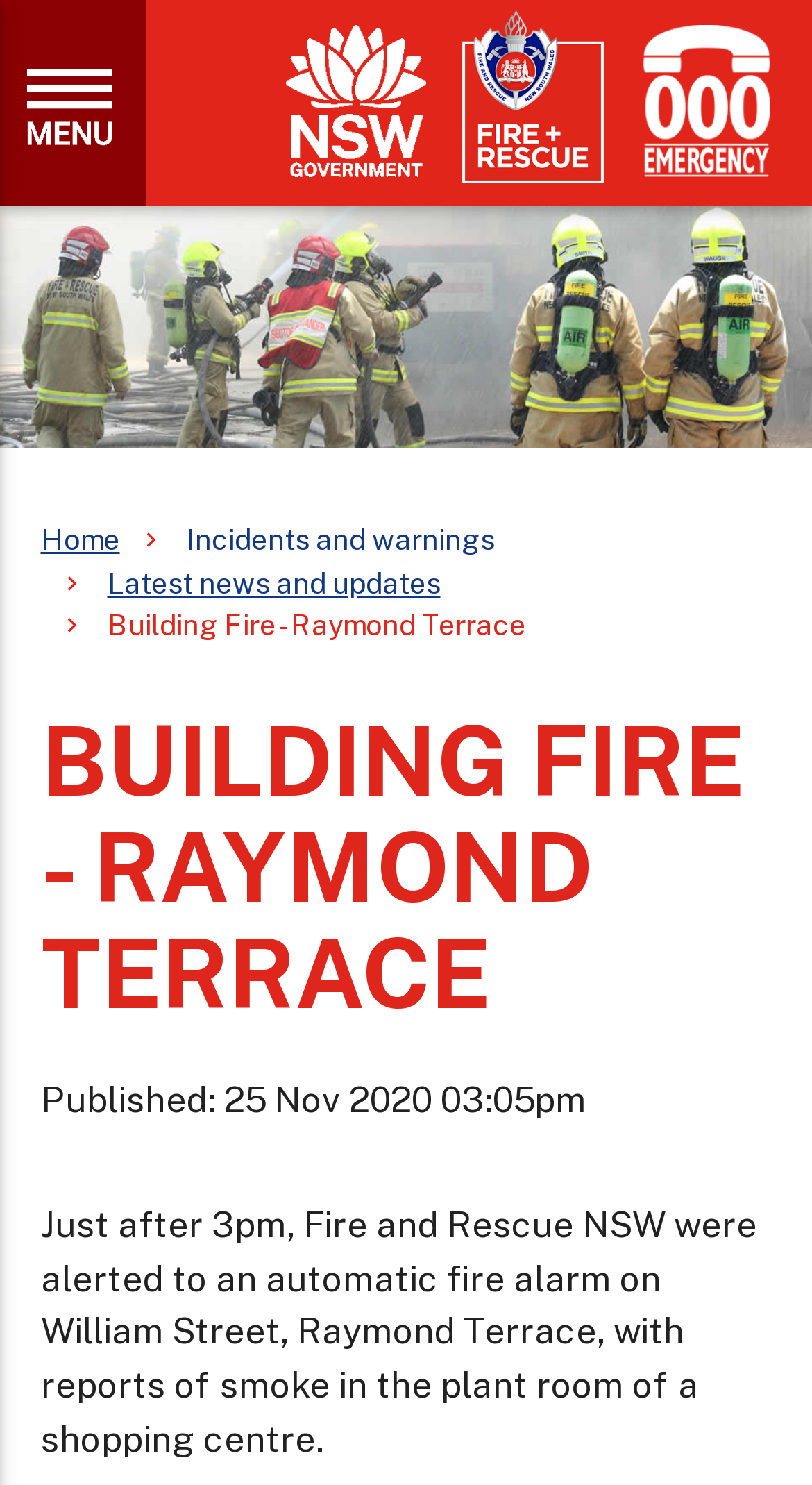Offer a meticulous description of the webpage's structure and content.

The webpage is about a building fire incident in Raymond Terrace, reported by Fire and Rescue NSW. At the top of the page, there is a navigation section with links to "Expand navigation", "NSW Government", "Fire and Rescue NSW", and "Triple Zero (000)". Below this section, there are links to "Home", "Incidents and warnings", and "Latest news and updates".

The main content of the page is a news article about the building fire incident. The title of the article, "BUILDING FIRE - RAYMOND TERRACE", is prominently displayed in a large font. Below the title, there is a publication date and time, "Published: 25 Nov 2020 03:05pm". The article itself describes the incident, stating that Fire and Rescue NSW were alerted to an automatic fire alarm on William Street, Raymond Terrace, with reports of smoke in the plant room of a shopping centre.

There is an image on the page, which is an icon for "Expand navigation", located at the top-left corner of the navigation section.